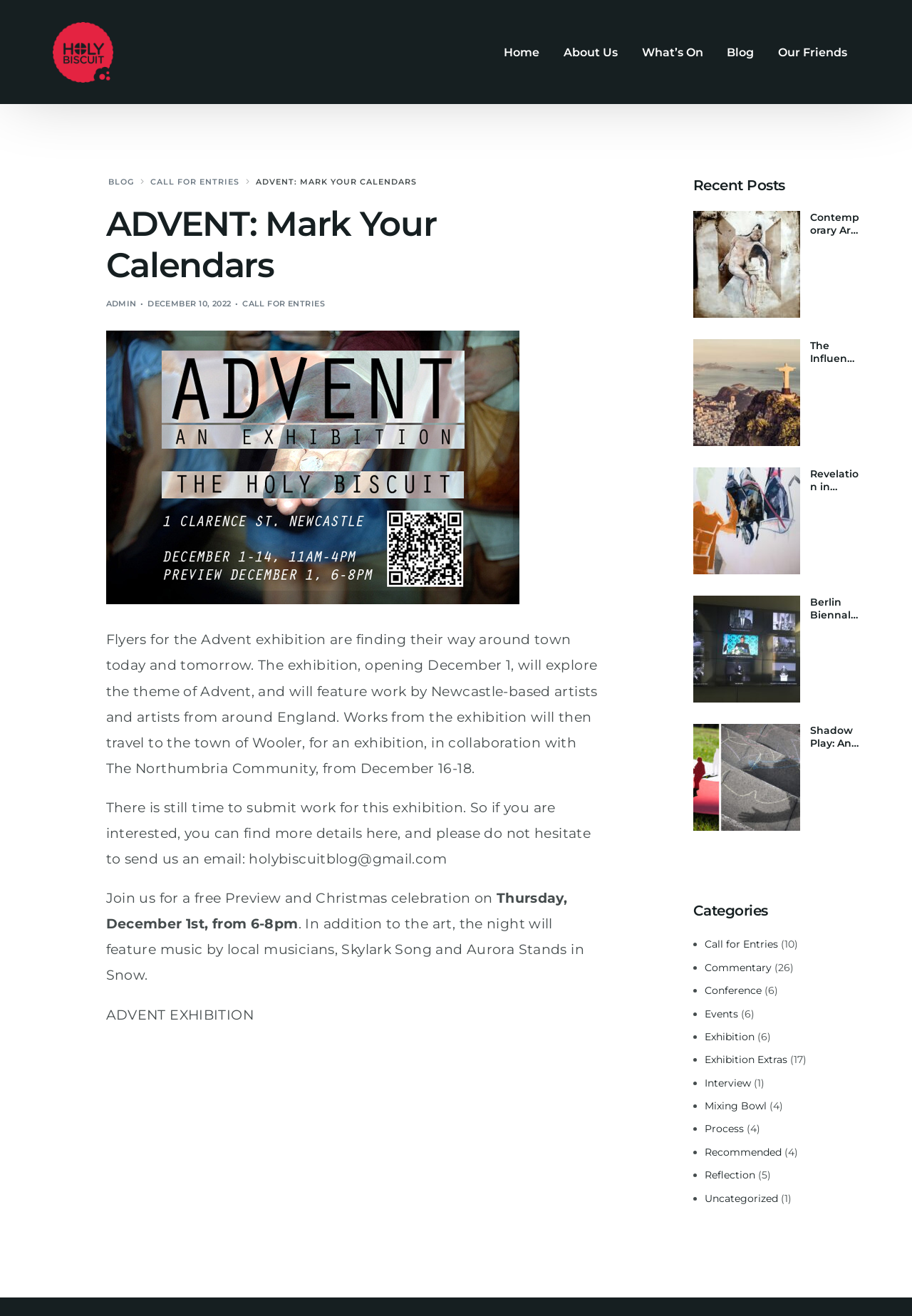Using the given description, provide the bounding box coordinates formatted as (top-left x, top-left y, bottom-right x, bottom-right y), with all values being floating point numbers between 0 and 1. Description: Recommended

[0.773, 0.871, 0.857, 0.88]